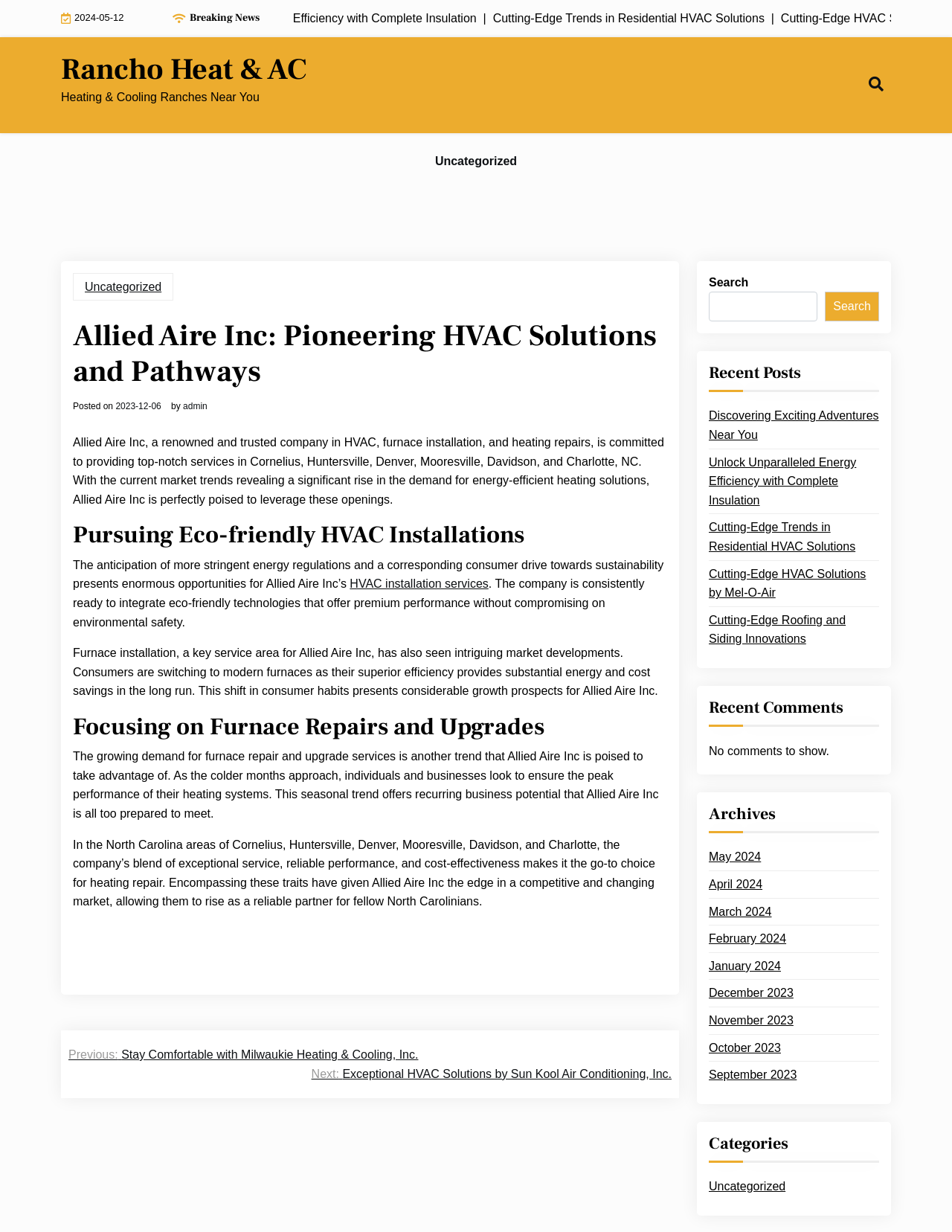Please locate the clickable area by providing the bounding box coordinates to follow this instruction: "Click on the 'Next: Exceptional HVAC Solutions by Sun Kool Air Conditioning, Inc.' link".

[0.327, 0.864, 0.705, 0.879]